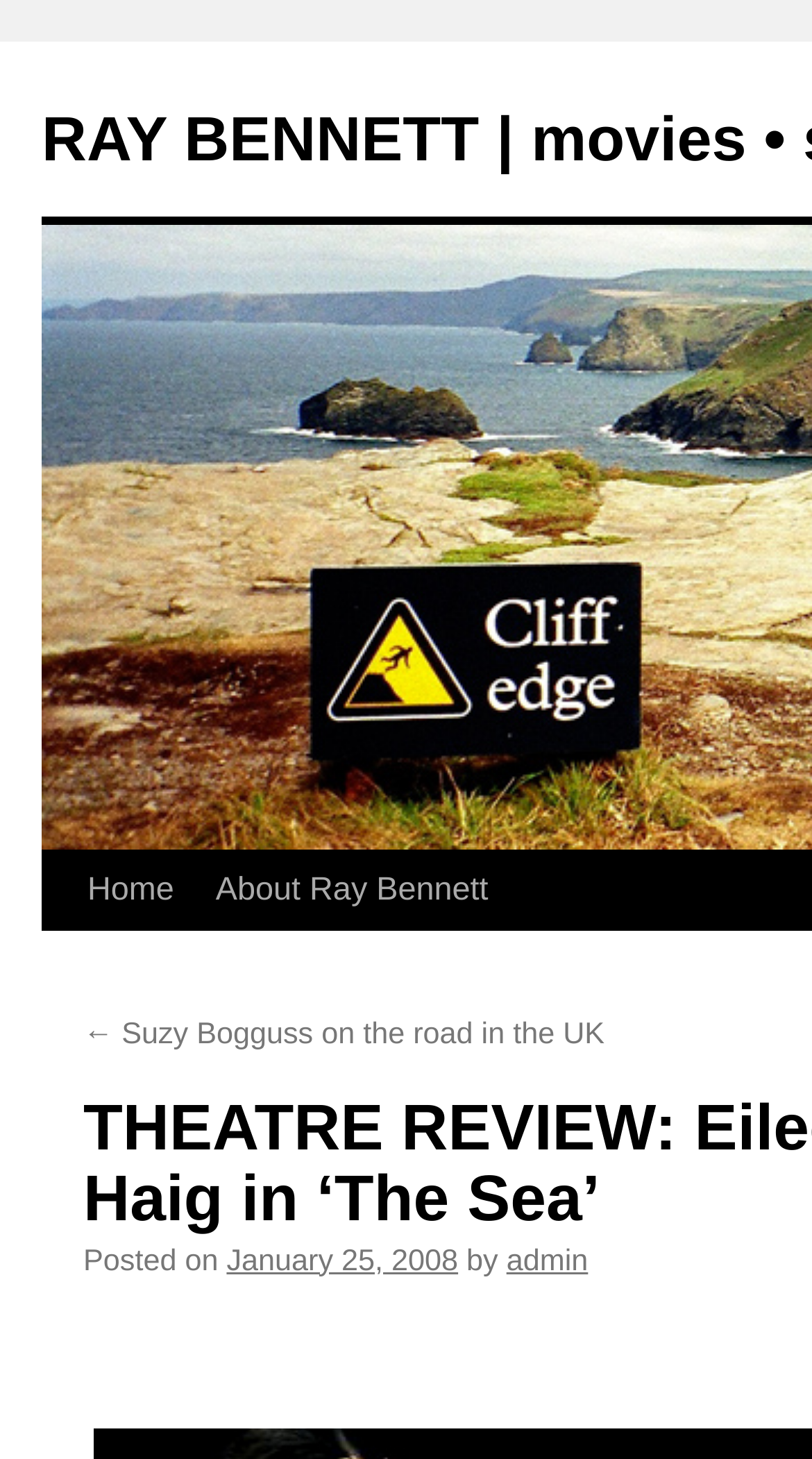Specify the bounding box coordinates (top-left x, top-left y, bottom-right x, bottom-right y) of the UI element in the screenshot that matches this description: Home

[0.082, 0.584, 0.222, 0.638]